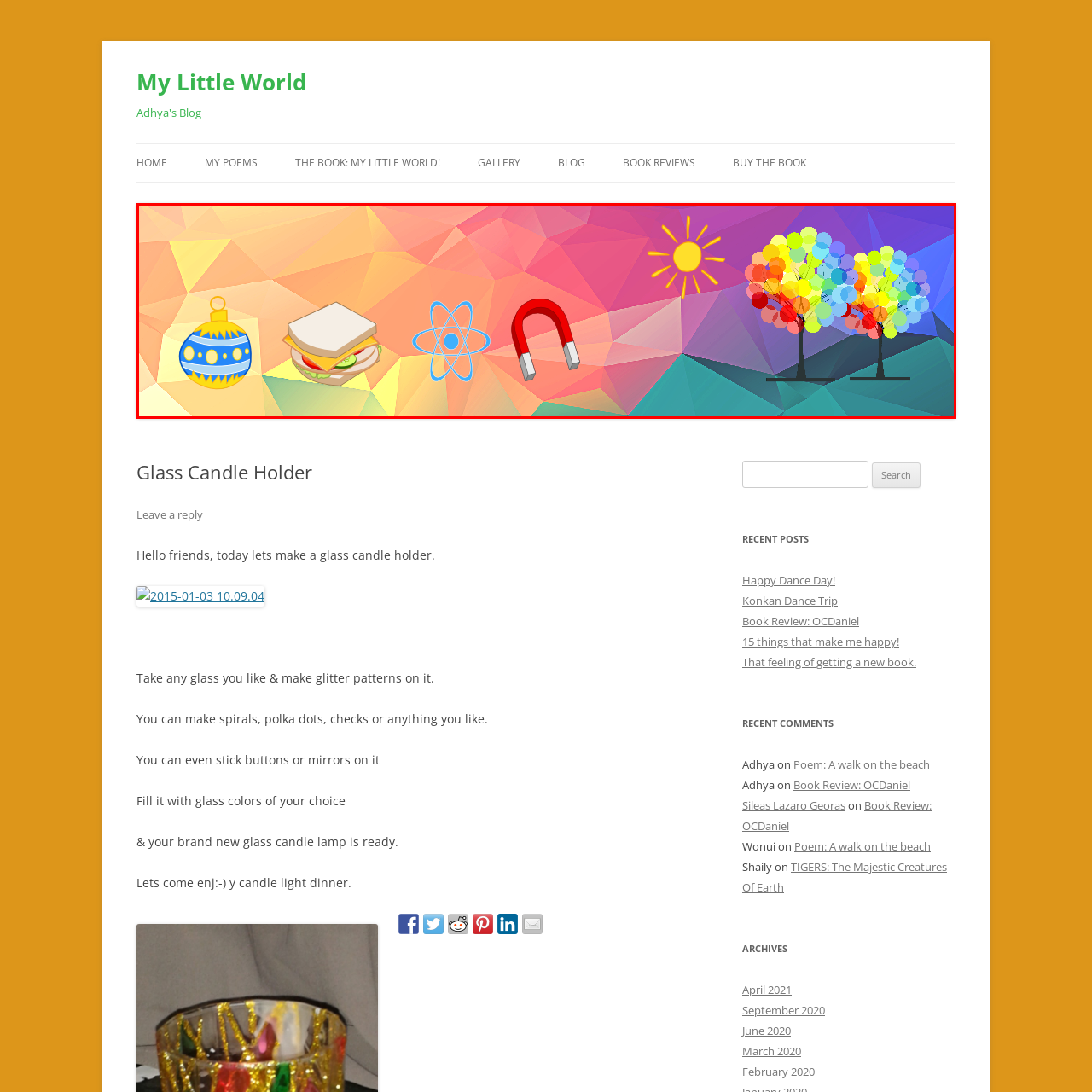Elaborate on the image enclosed by the red box with a detailed description.

This vibrant image showcases a creative mosaic background, featuring a variety of colorful geometric shapes that evoke a sense of playfulness and creativity. In the foreground, five distinct icons are prominently displayed: 

1. A festive ornament, reminiscent of holiday decorations, adding a touch of cheer.
2. A stylized sandwich that emphasizes fun and lunchtime enjoyment, appealing to the food lover.
3. An atomic symbol, representing science and curiosity, inviting exploration and learning.
4. A strong magnet, symbolizing attraction and the wonders of physics.
5. A bright sun above two trees adorned with colorful, circular leaves, embodying a lively and cheerful outdoor scene.

Together, these elements create a whimsical collage that promotes creativity, exploration, and the joy of various interests, from culinary arts to science and nature.